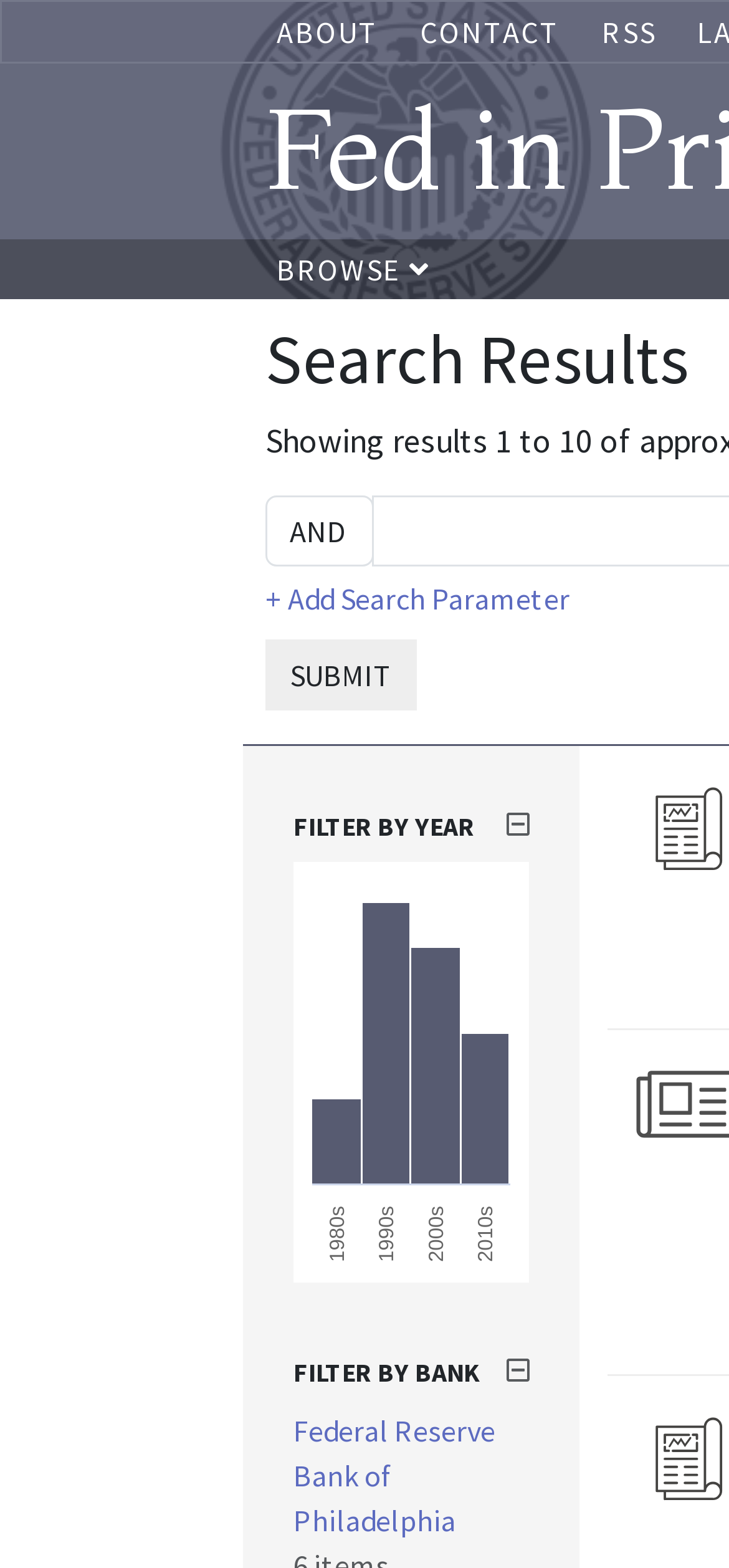Find the bounding box coordinates of the clickable element required to execute the following instruction: "add search parameter". Provide the coordinates as four float numbers between 0 and 1, i.e., [left, top, right, bottom].

[0.364, 0.37, 0.782, 0.394]